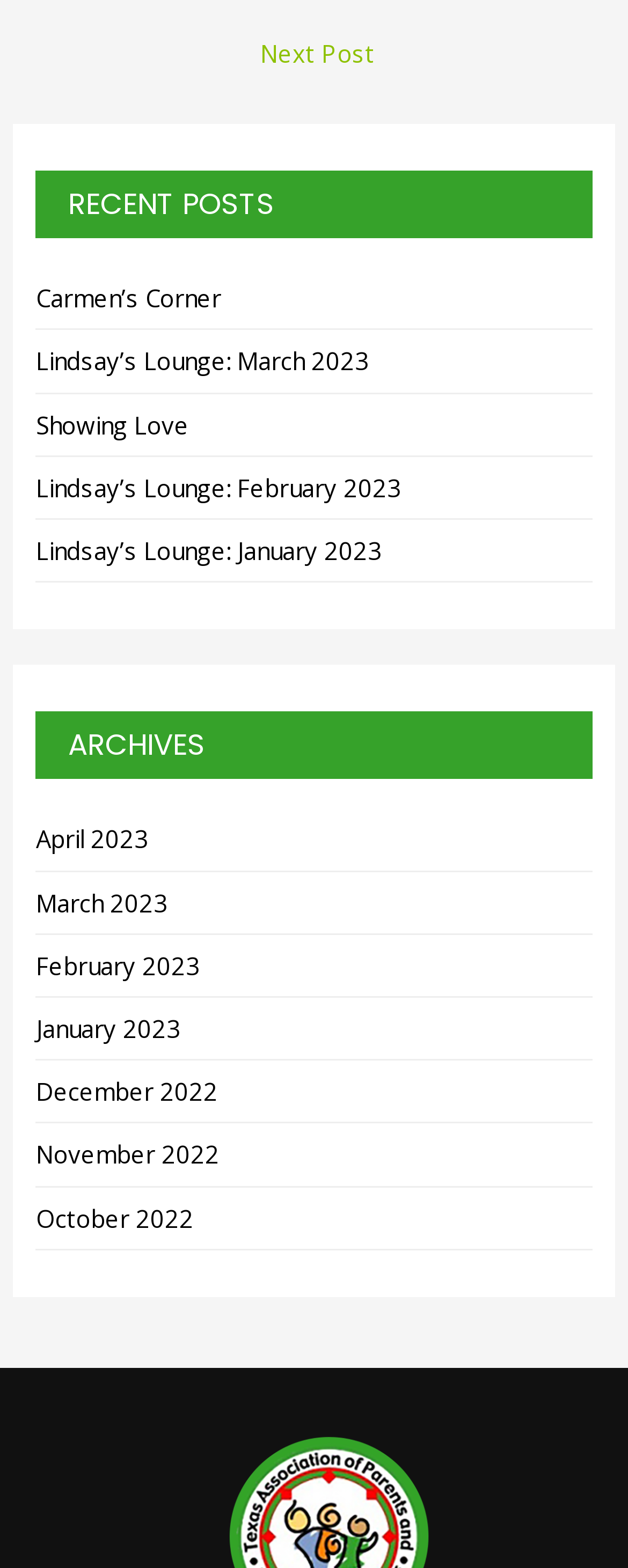Can you specify the bounding box coordinates for the region that should be clicked to fulfill this instruction: "View recent posts".

[0.058, 0.109, 0.942, 0.152]